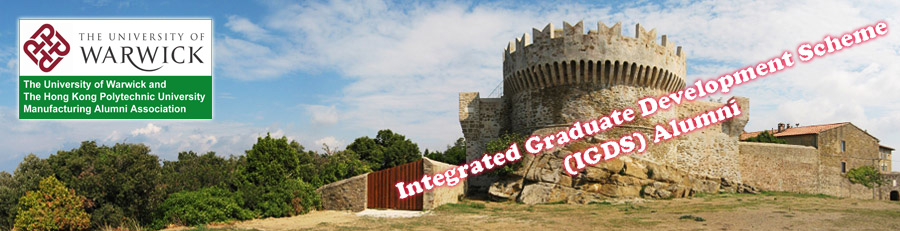What is the phrase overlaid on the scenic backdrop?
Carefully analyze the image and provide a detailed answer to the question.

The phrase 'Integrated Graduate Development Scheme (IGDS) Alumni' is rendered in a stylized font to emphasize the richness of the alumni experience and community outreach initiatives, and it is overlaid on the scenic backdrop of the banner image.